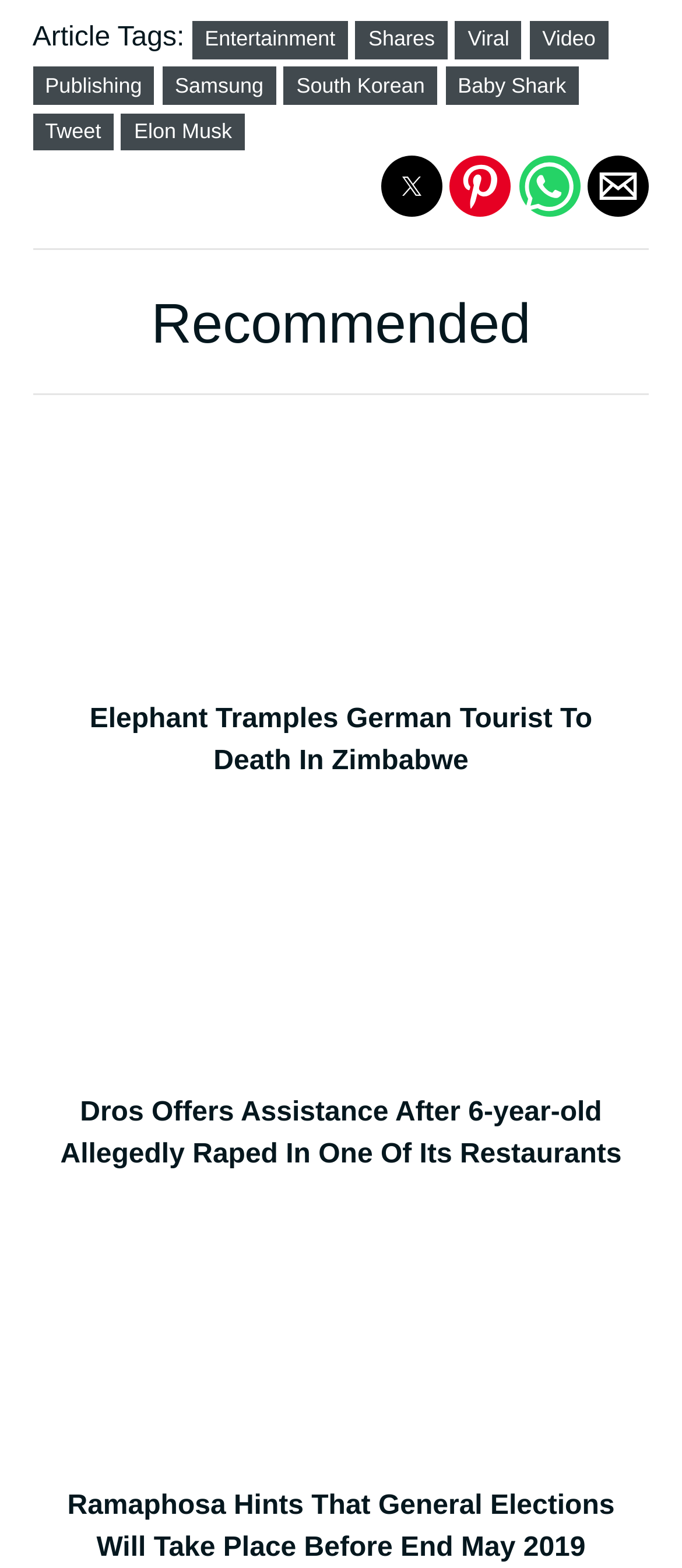Identify the bounding box coordinates for the element that needs to be clicked to fulfill this instruction: "Share on Twitter". Provide the coordinates in the format of four float numbers between 0 and 1: [left, top, right, bottom].

[0.559, 0.1, 0.649, 0.139]